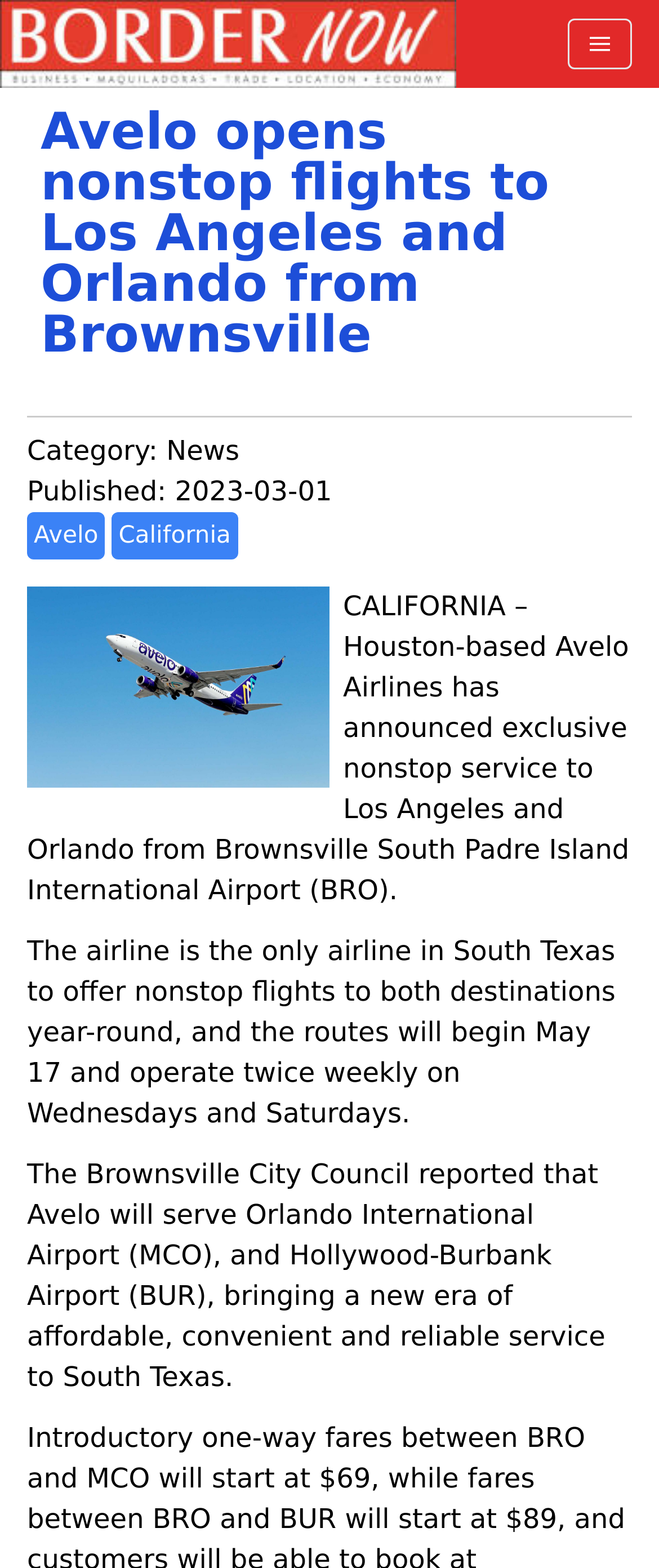Respond concisely with one word or phrase to the following query:
What is the frequency of the flights?

Twice weekly